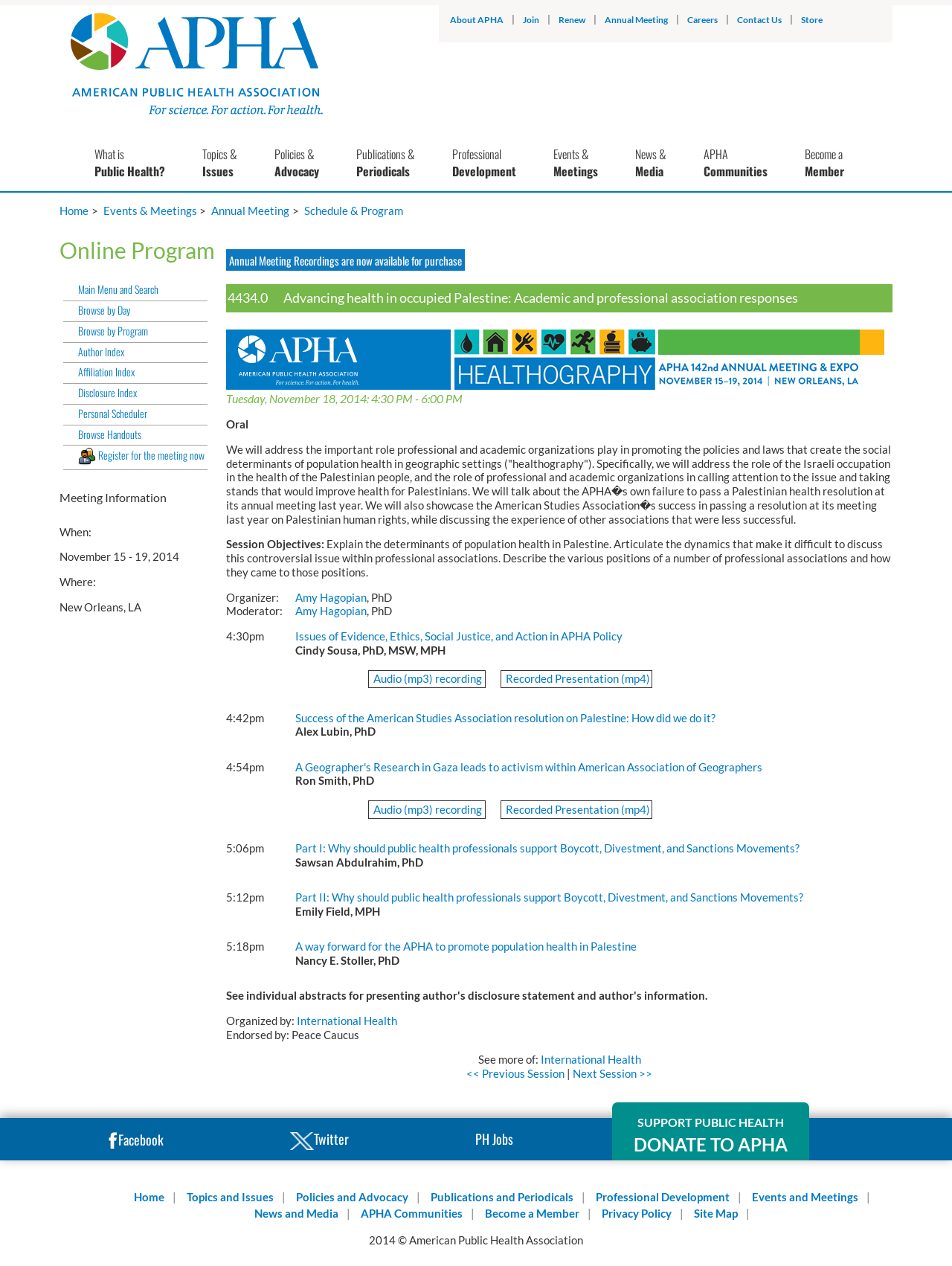Locate the bounding box coordinates of the element I should click to achieve the following instruction: "View the Online Program".

[0.062, 0.187, 0.938, 0.209]